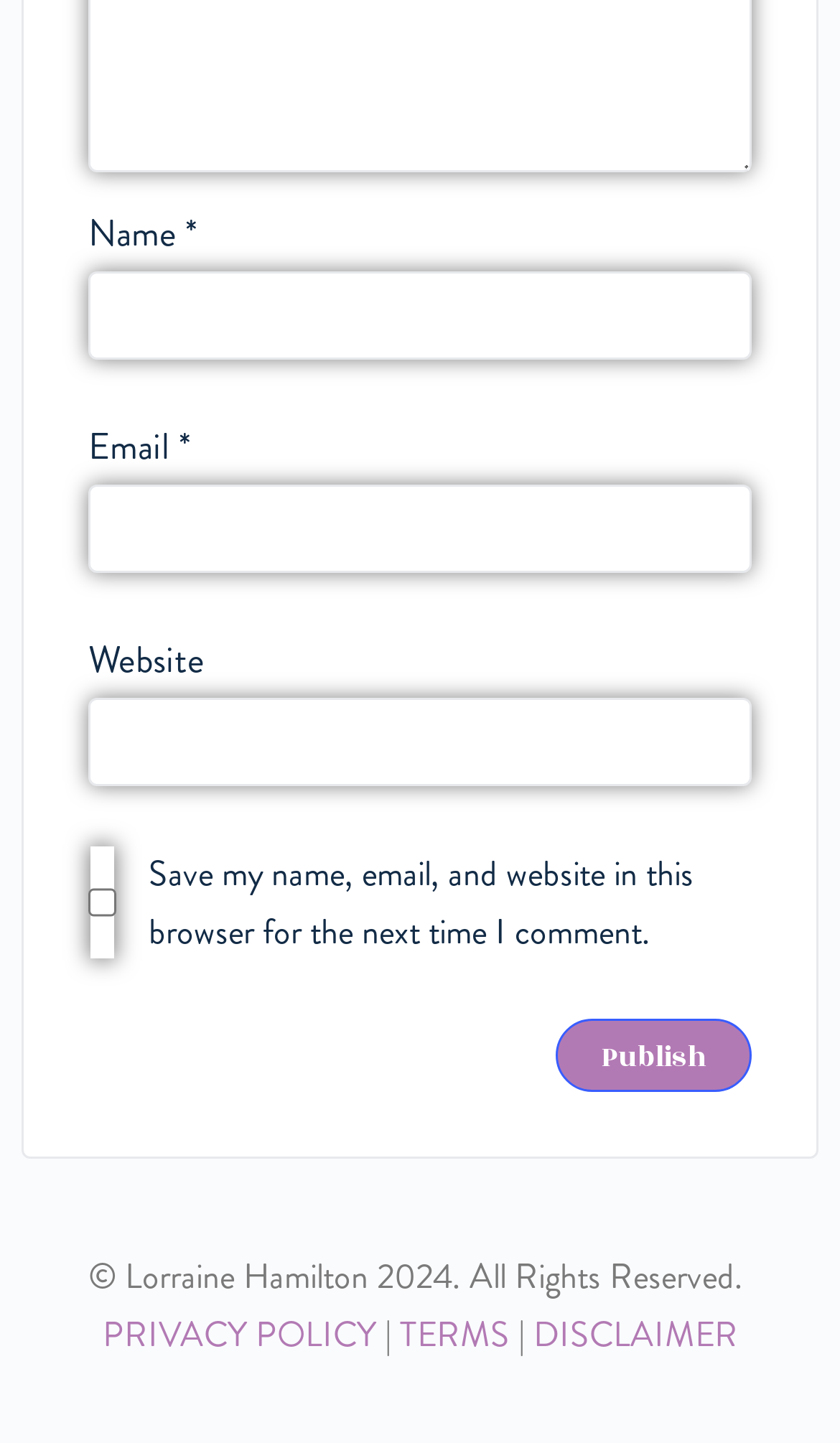Is the 'Save my name...' checkbox checked?
Based on the image, please offer an in-depth response to the question.

The checkbox element with the text 'Save my name, email, and website in this browser for the next time I comment.' has a checked property set to false, indicating that it is not checked.